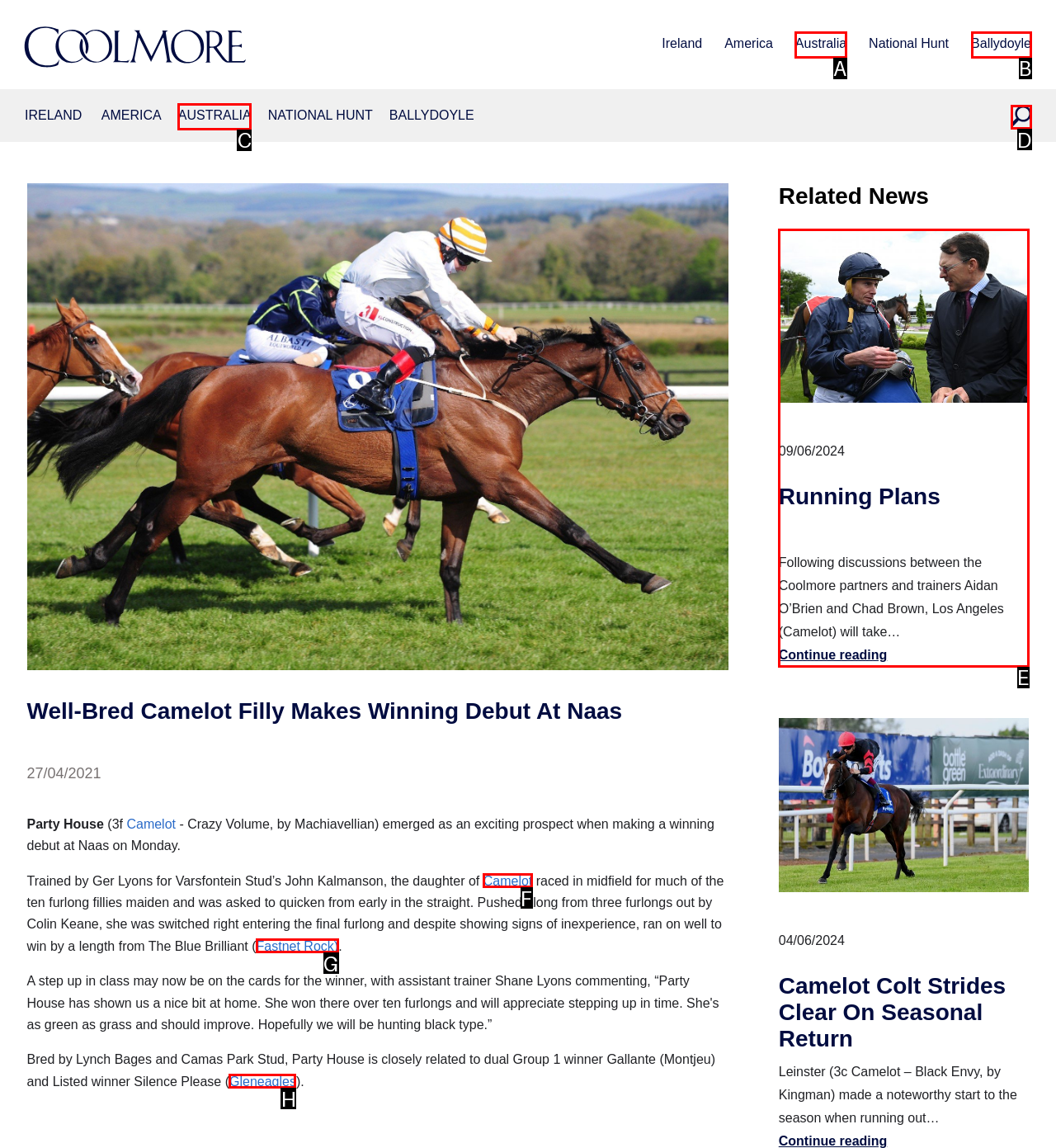Match the HTML element to the description: Ballydoyle. Answer with the letter of the correct option from the provided choices.

B